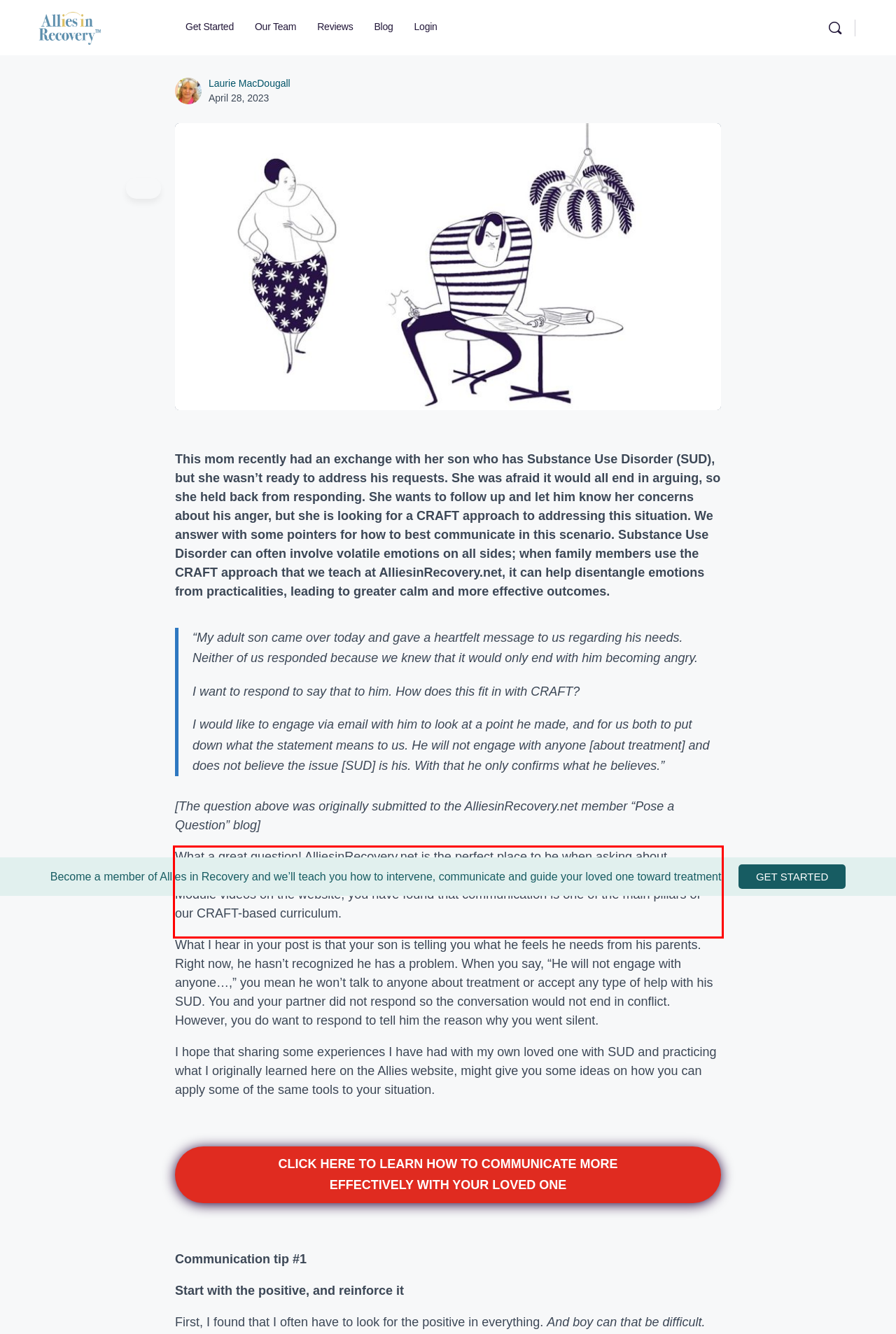Please take the screenshot of the webpage, find the red bounding box, and generate the text content that is within this red bounding box.

What a great question! AlliesinRecovery.net is the perfect place to be when asking about communication with a loved one with SUD. If you have checked out our eLearning CRAFT Module videos on the website, you have found that communication is one of the main pillars of our CRAFT-based curriculum.